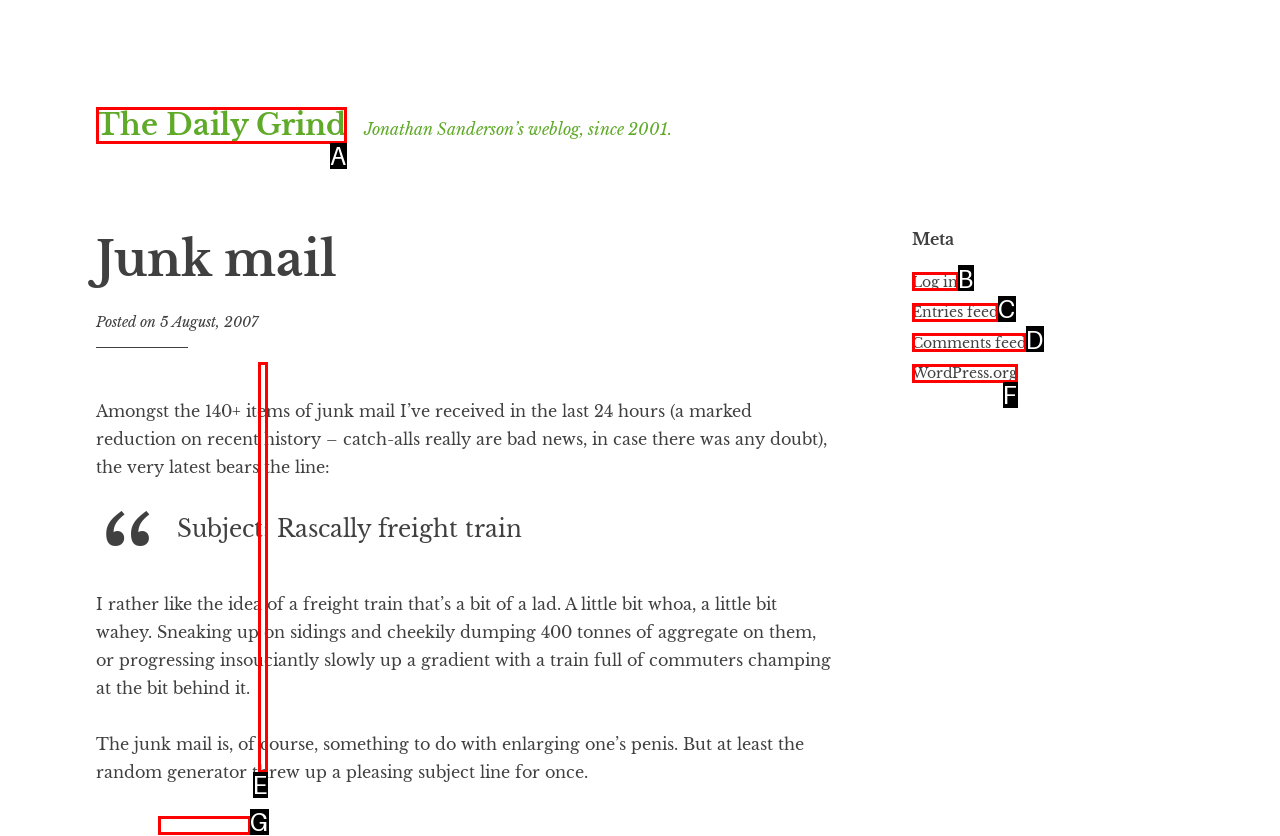From the choices provided, which HTML element best fits the description: Comments feed? Answer with the appropriate letter.

D